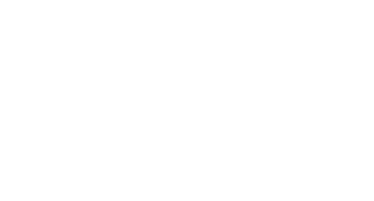Create an exhaustive description of the image.

The image is a screenshot depicting a digital interface related to compliance training in the hospitality sector. It appears to be part of an online presentation or slideshow, likely aimed at enhancing employees' knowledge to ensure legal conformity within the Norwegian hospitality industry. The visible elements suggest that this screen is intended to capture attention and deliver essential information seamlessly. The context emphasizes the importance of staying updated in a rapidly changing environment, suggesting that the training is both timely and necessary for businesses operating in this field. The overall theme communicates a focus on food safety and hygiene, which is crucial for compliance in the hospitality sector.